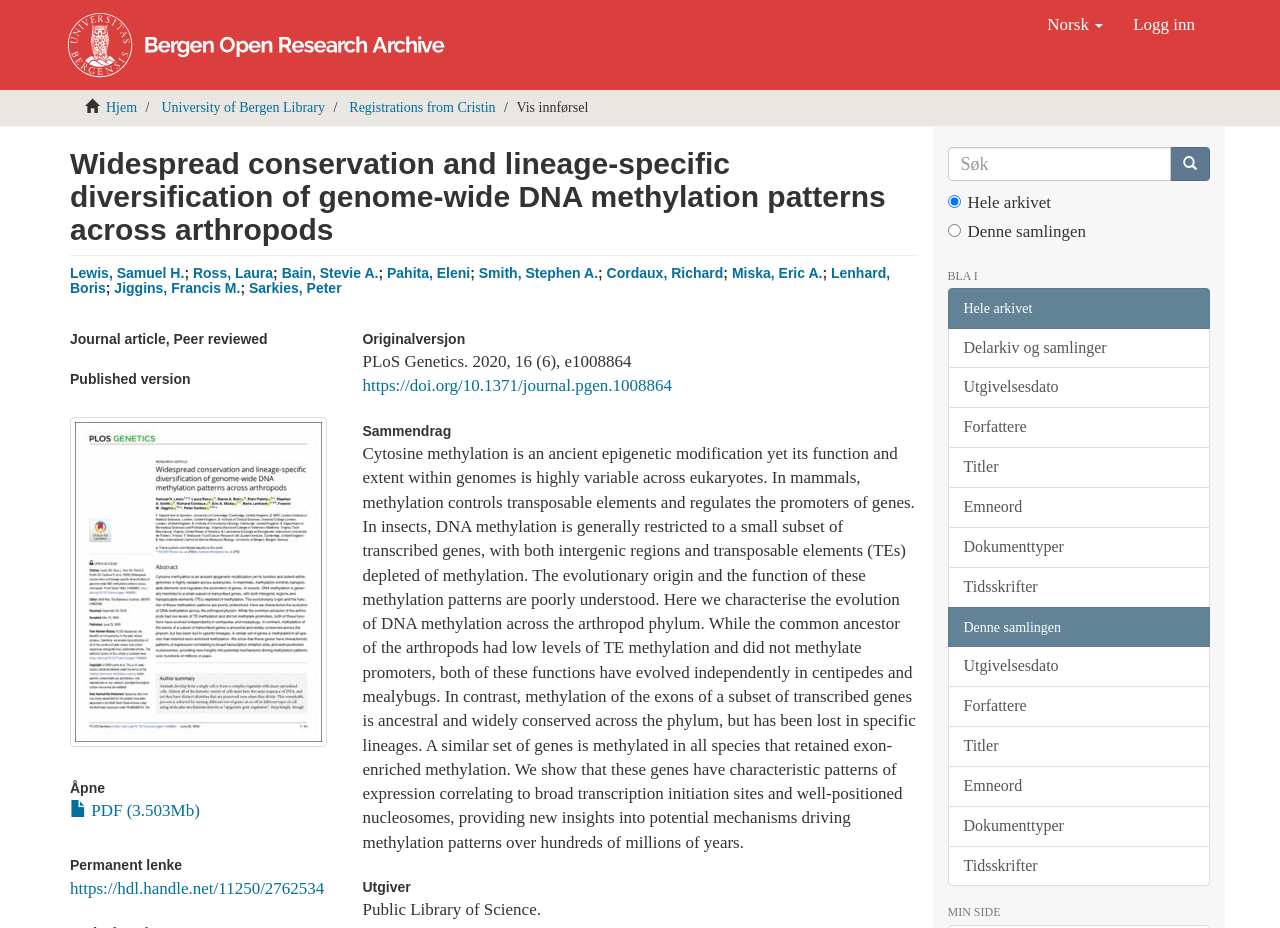What is the title of this research article?
Please provide a comprehensive answer based on the information in the image.

I found the title of the research article by looking at the main heading of the webpage, which is 'Widespread conservation and lineage-specific diversification of genome-wide DNA methylation patterns across arthropods'.